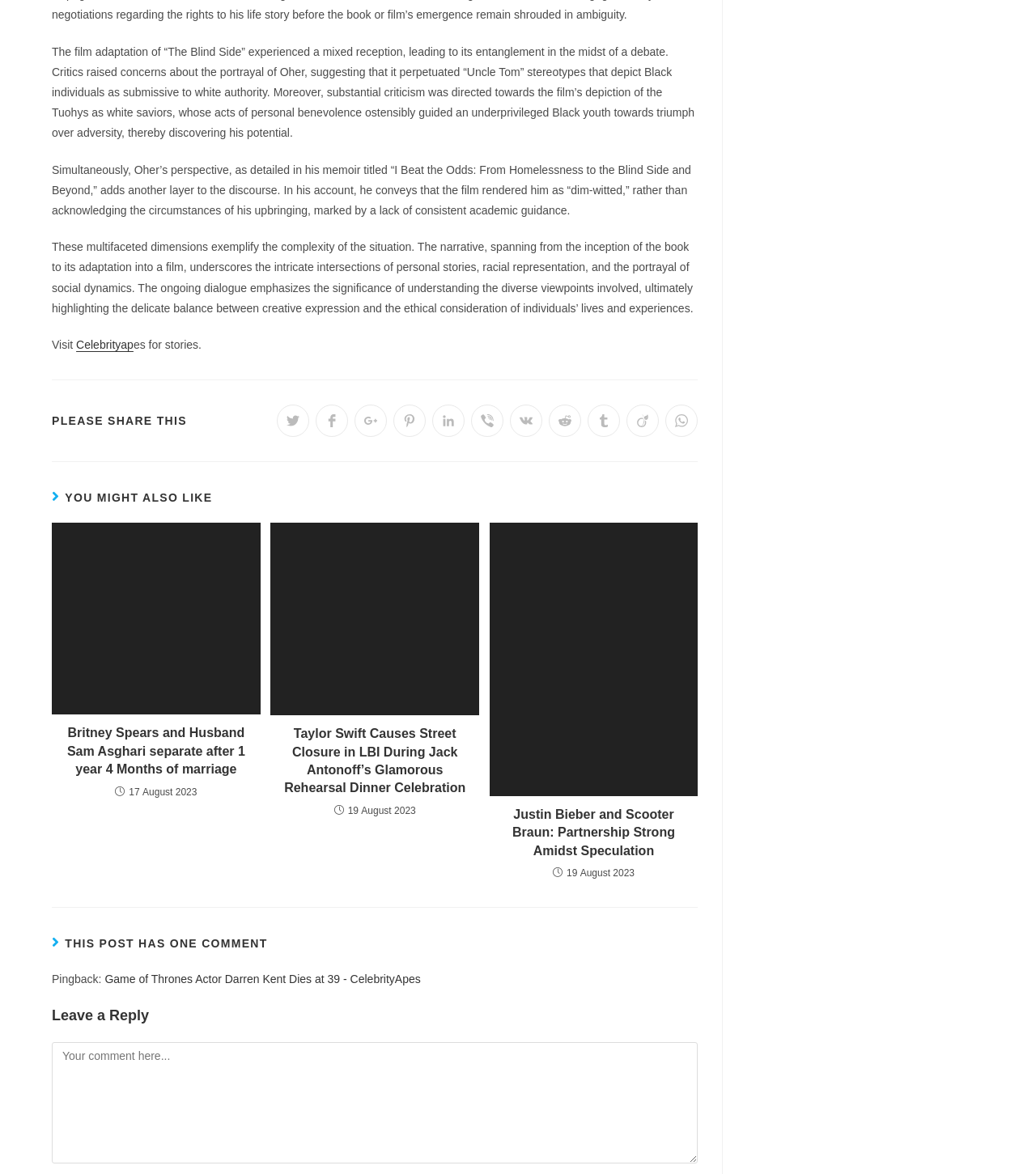Please identify the bounding box coordinates of the element I should click to complete this instruction: 'Share on Twitter'. The coordinates should be given as four float numbers between 0 and 1, like this: [left, top, right, bottom].

[0.268, 0.345, 0.299, 0.372]